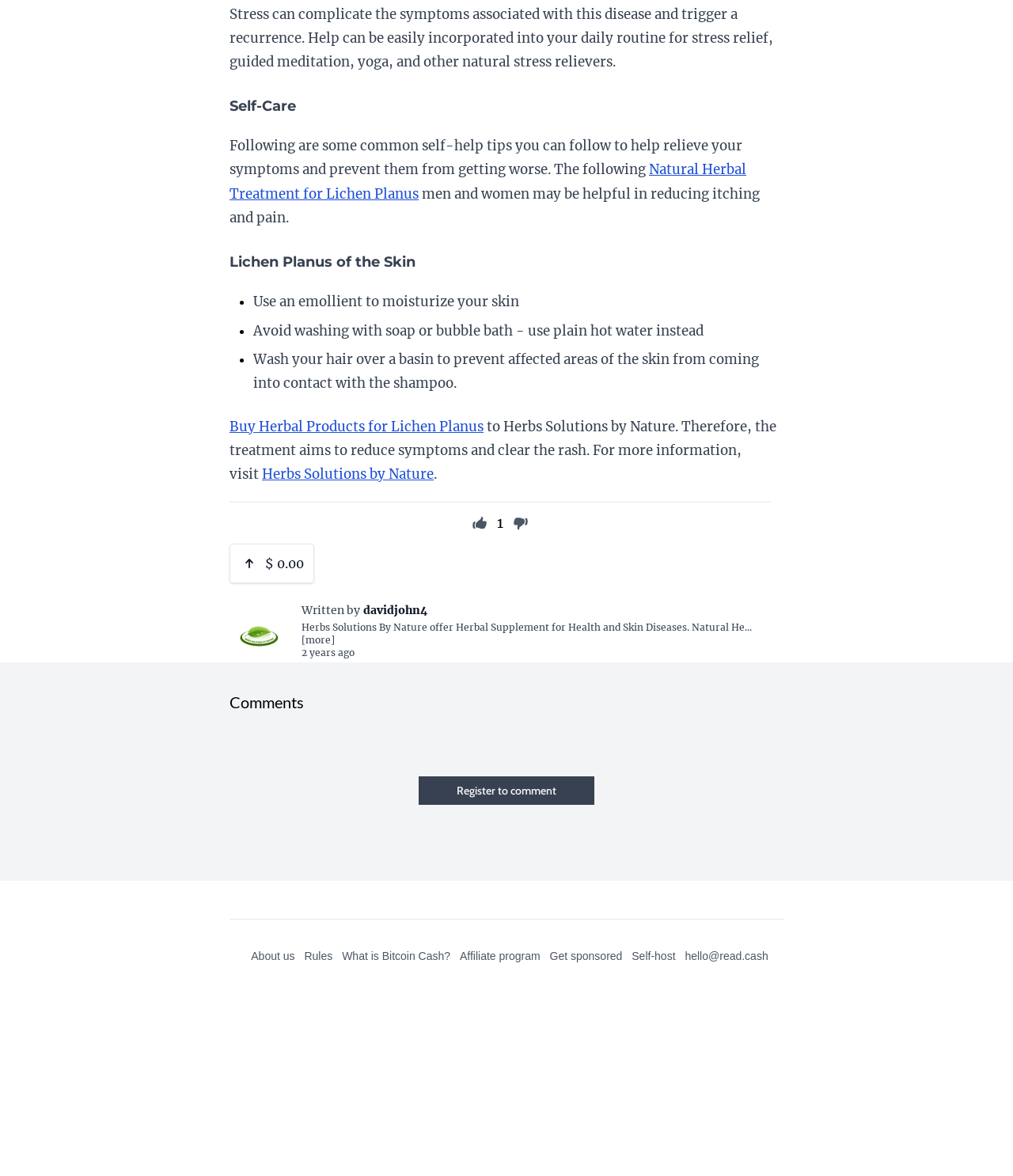Determine the bounding box coordinates of the clickable element necessary to fulfill the instruction: "Visit the 'Herbs Solutions by Nature' website". Provide the coordinates as four float numbers within the 0 to 1 range, i.e., [left, top, right, bottom].

[0.259, 0.396, 0.428, 0.411]